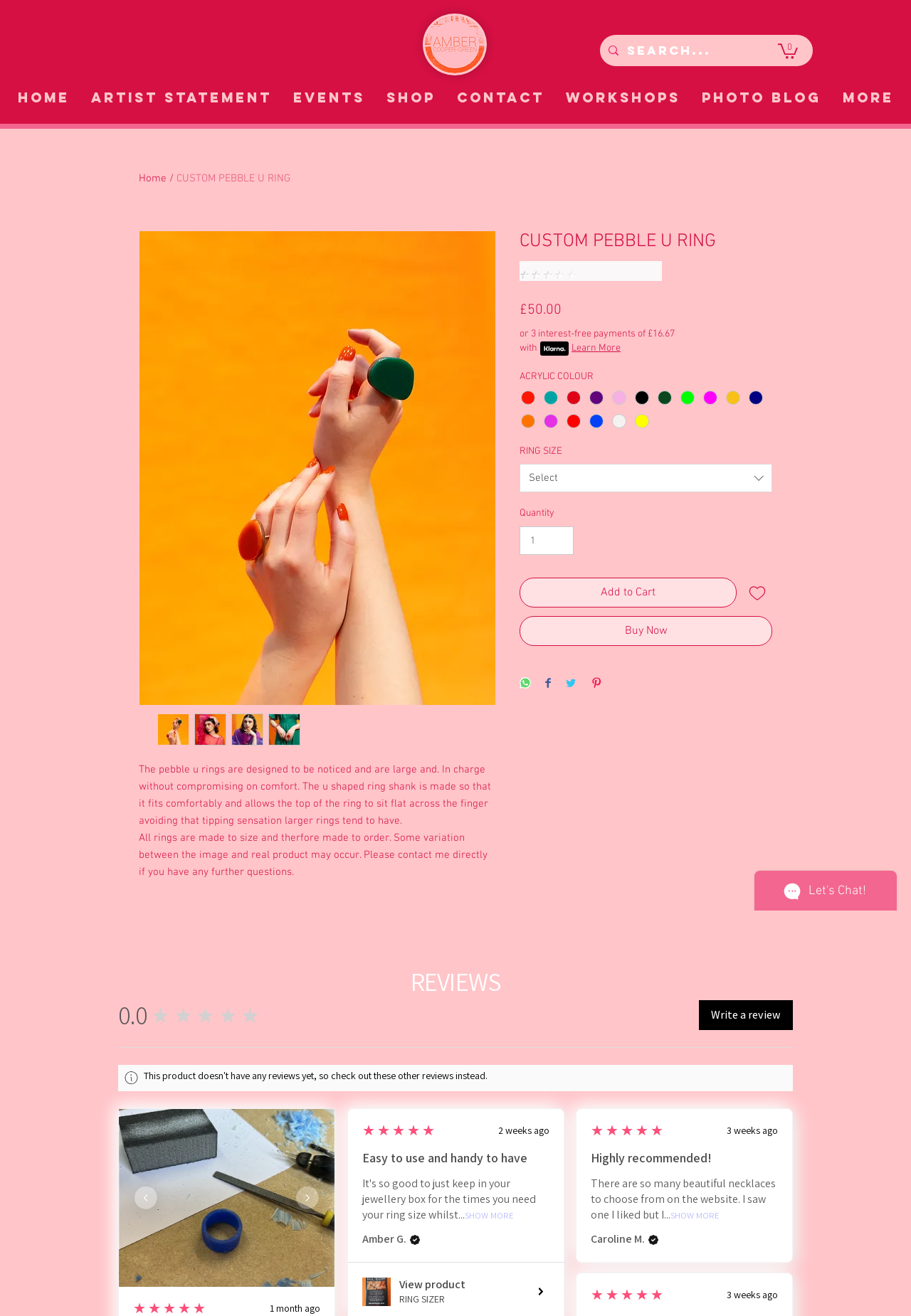Identify the bounding box coordinates of the clickable region to carry out the given instruction: "Learn more about the product".

[0.627, 0.259, 0.681, 0.27]